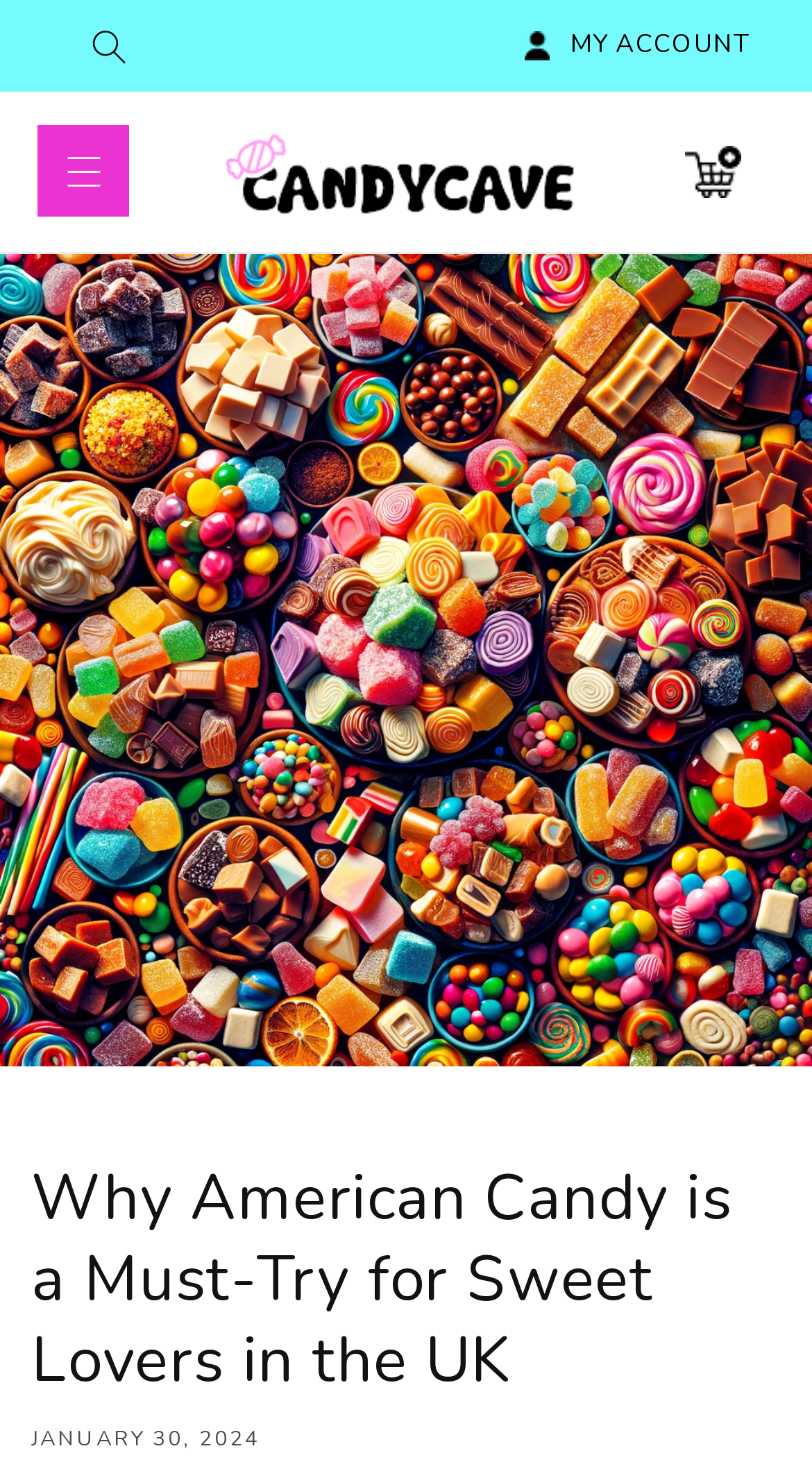What is the theme of the article?
Please use the image to provide an in-depth answer to the question.

The theme of the article can be inferred from the main heading 'Why American Candy is a Must-Try for Sweet Lovers in the UK', which suggests that the article is about American candy and its appeal to sweet enthusiasts in the UK.